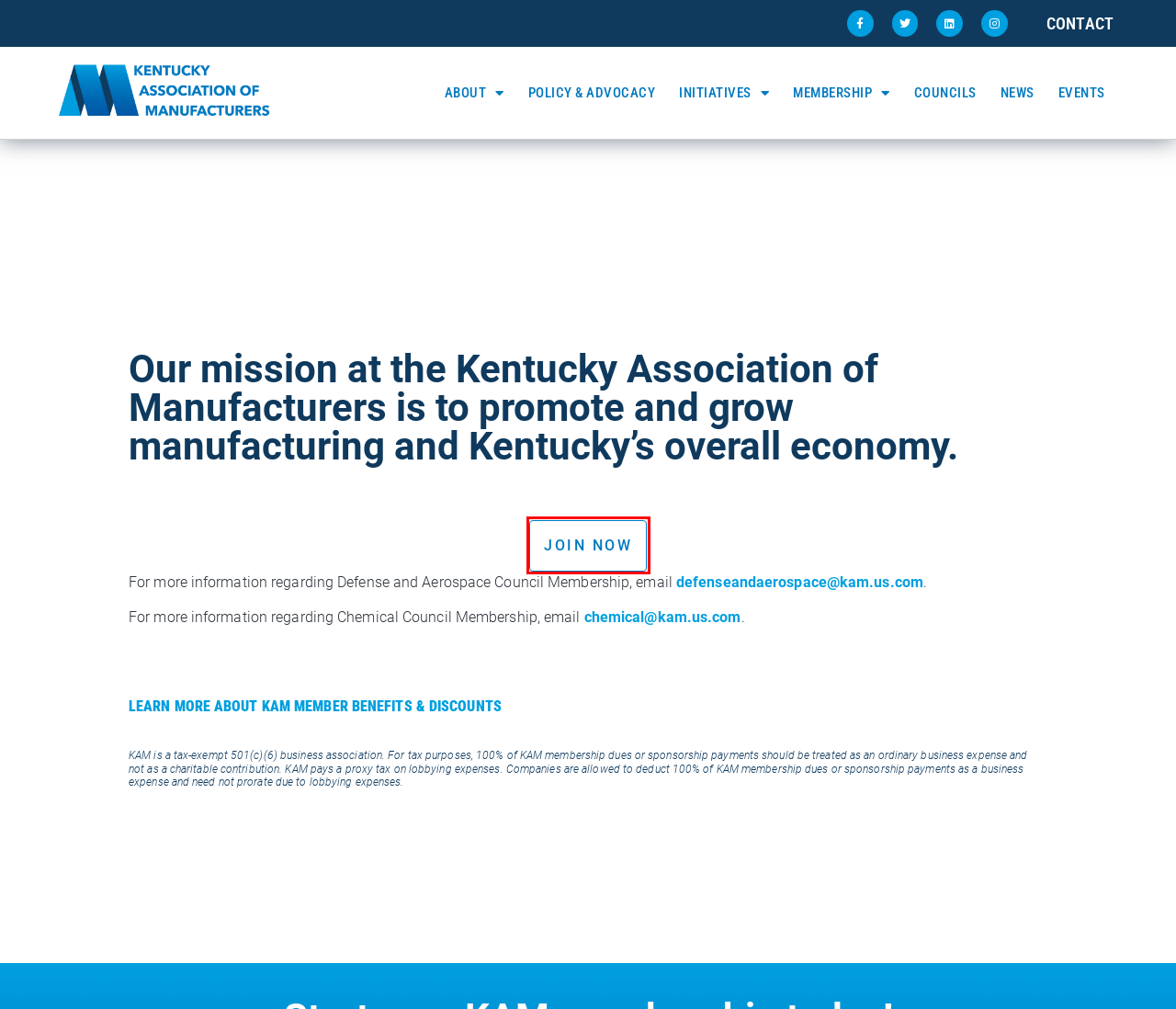You’re provided with a screenshot of a webpage that has a red bounding box around an element. Choose the best matching webpage description for the new page after clicking the element in the red box. The options are:
A. Policy & Advocacy – kam.us.com
B. Member Benefits – kam.us.com
C. Contact – kam.us.com
D. News – kam.us.com
E. Why Join KAM? – kam.us.com
F. Councils – kam.us.com
G. Events – kam.us.com
H. Atlas

H